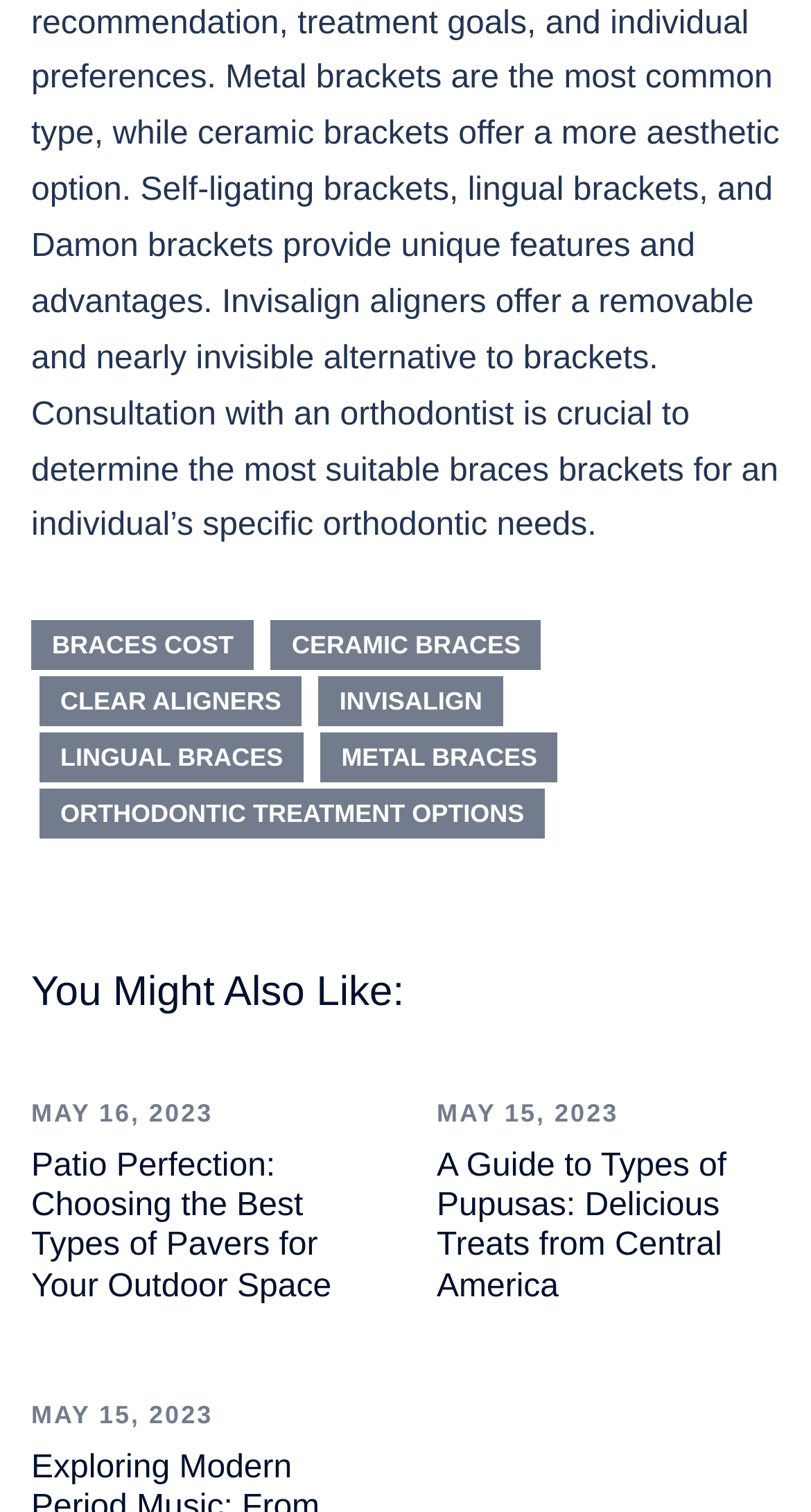Respond with a single word or phrase to the following question: What is the date of the latest article?

MAY 16, 2023